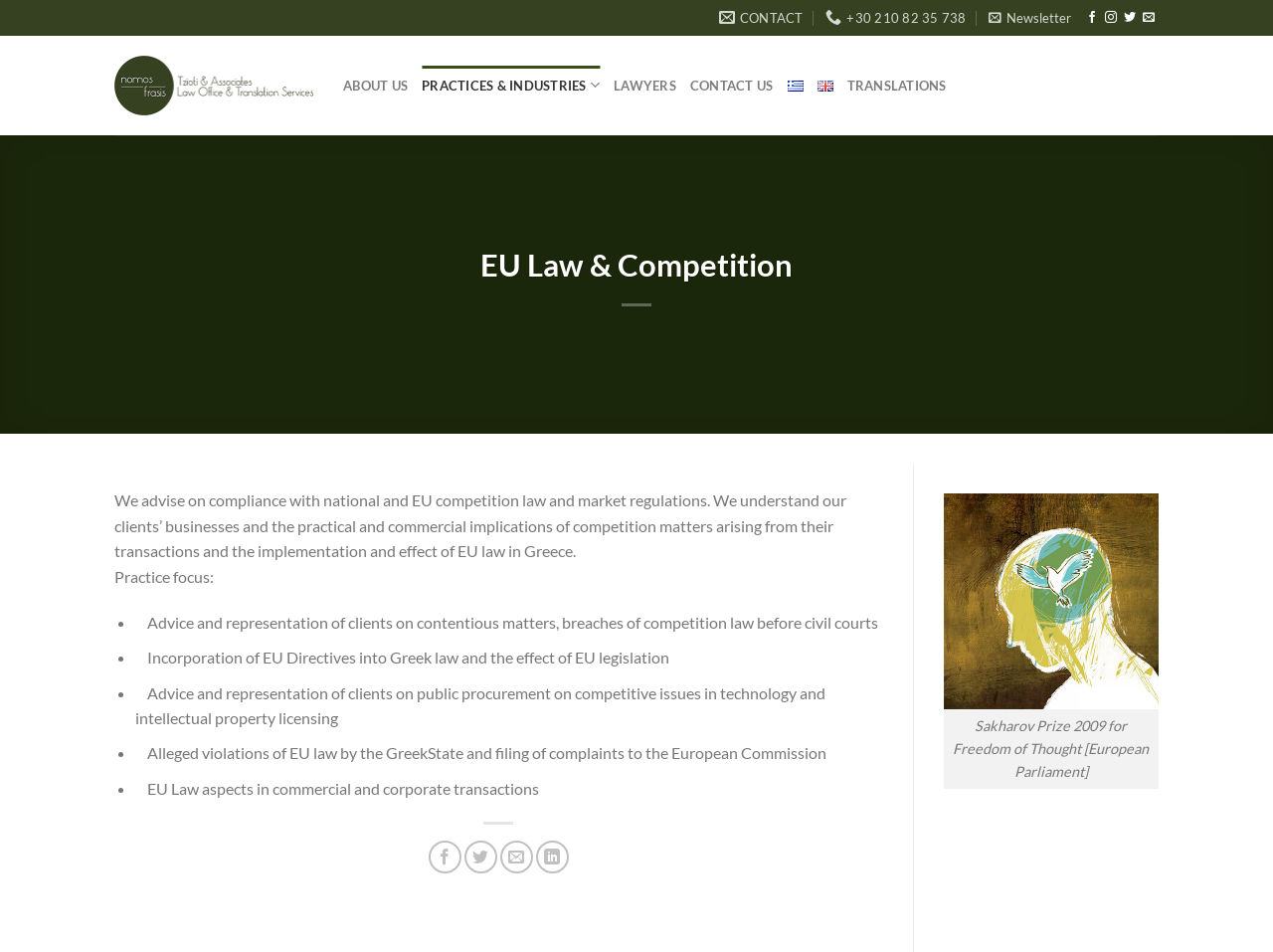Determine the main heading text of the webpage.

EU Law & Competition